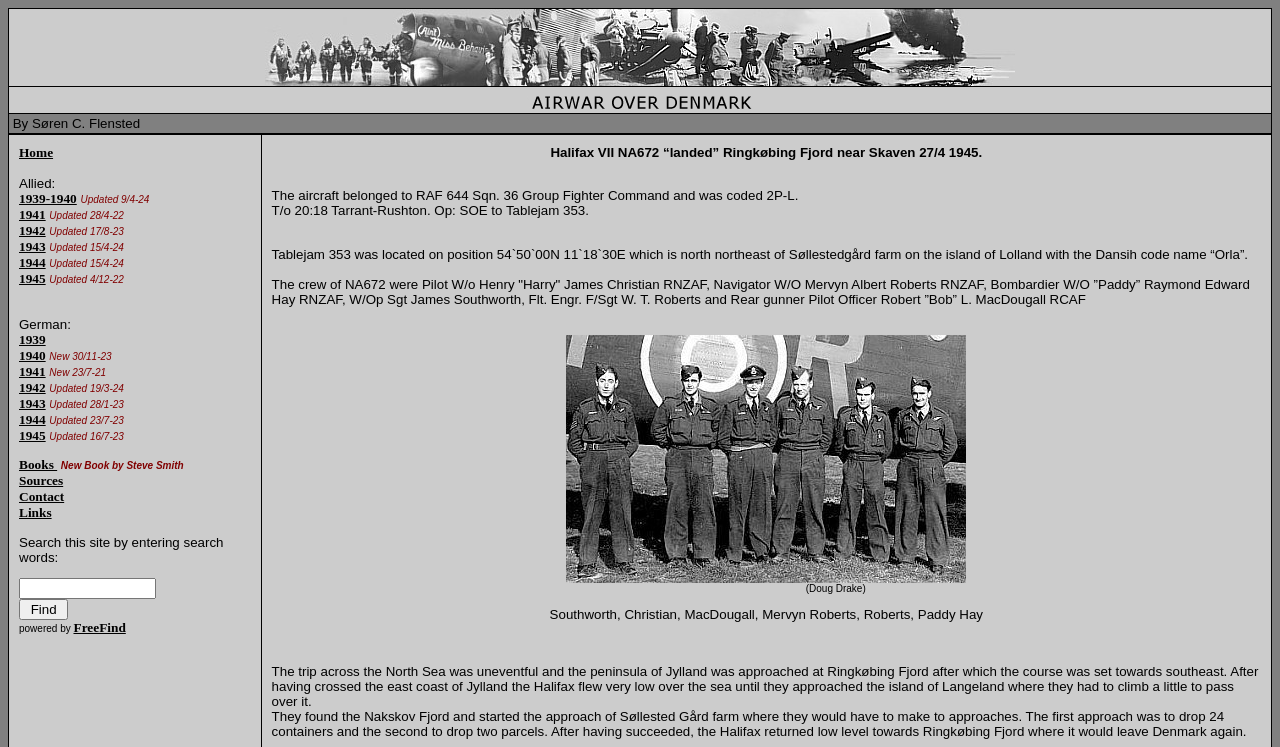What is the location of Søllested Gård farm?
Refer to the image and provide a one-word or short phrase answer.

Island of Lolland